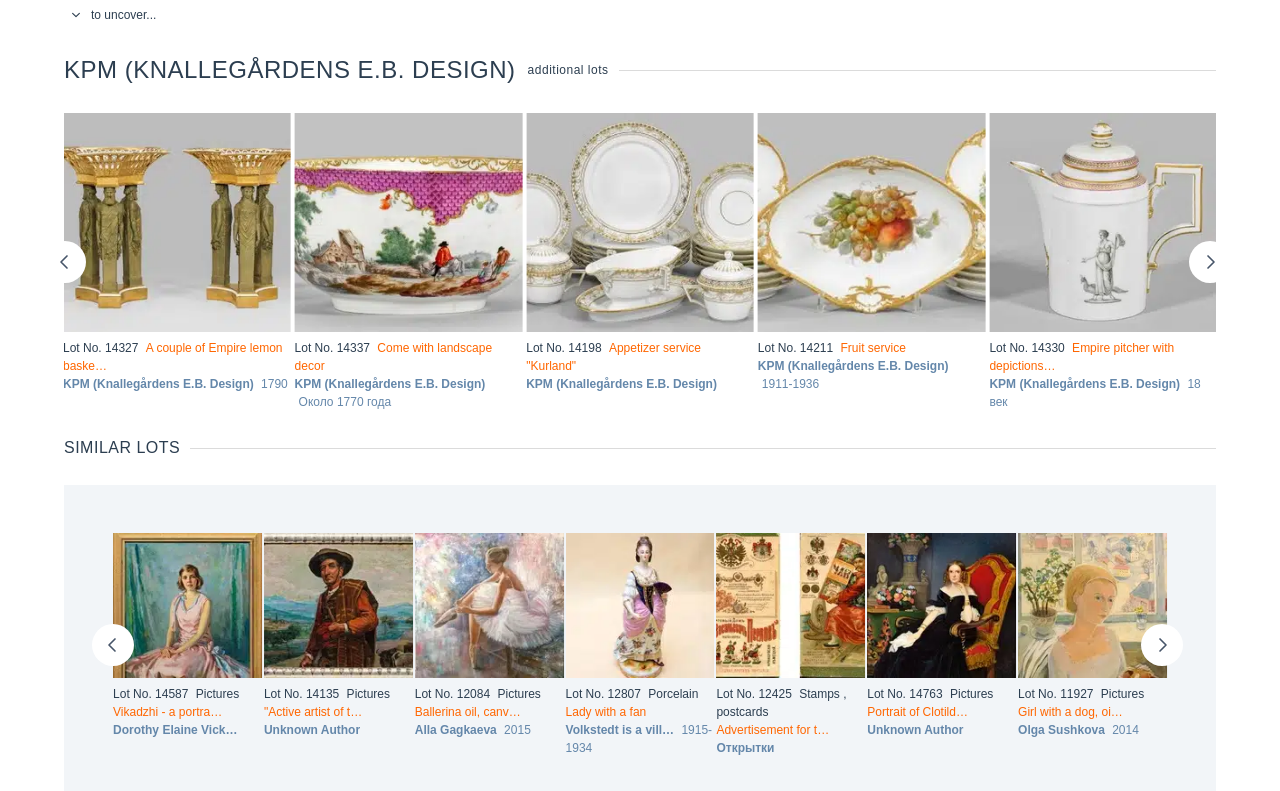Kindly respond to the following question with a single word or a brief phrase: 
What type of item is 'Lot No. 14330 Empire pitcher with depictions…'?

Empire pitcher